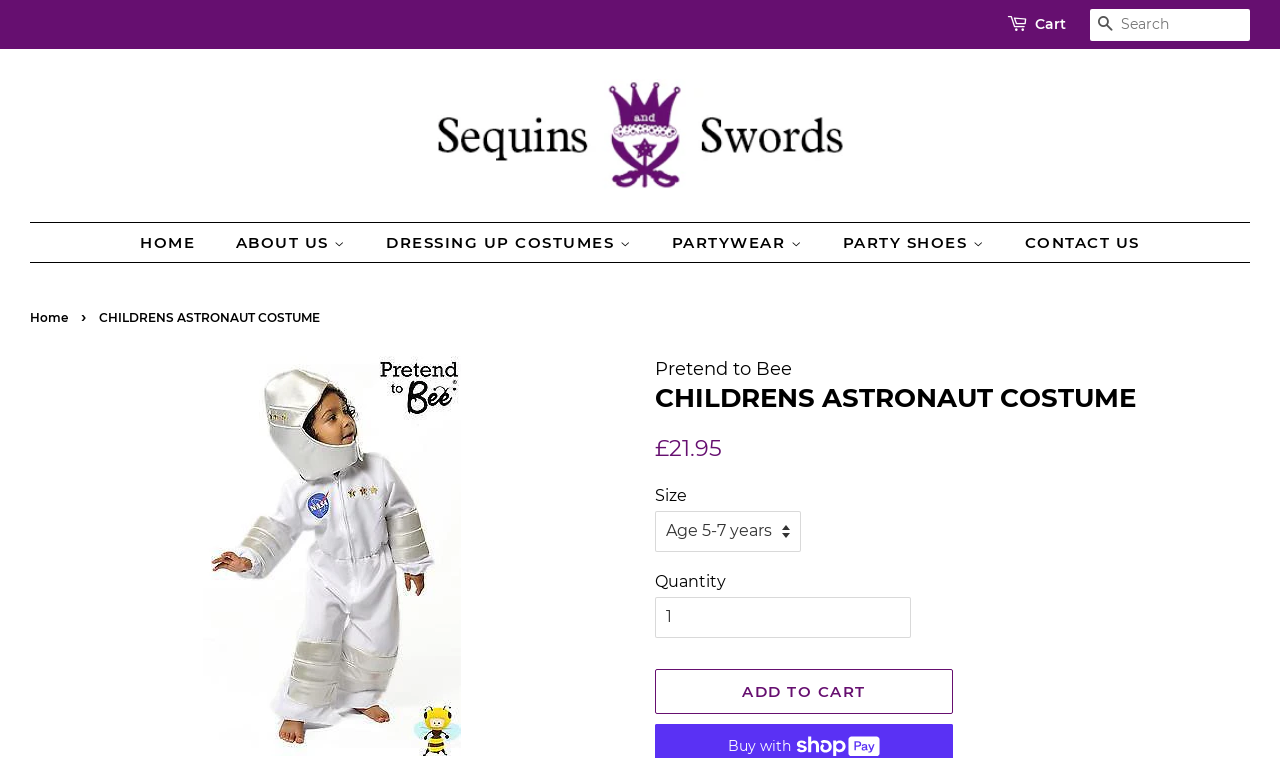Determine the bounding box coordinates in the format (top-left x, top-left y, bottom-right x, bottom-right y). Ensure all values are floating point numbers between 0 and 1. Identify the bounding box of the UI element described by: About Us

[0.172, 0.294, 0.286, 0.346]